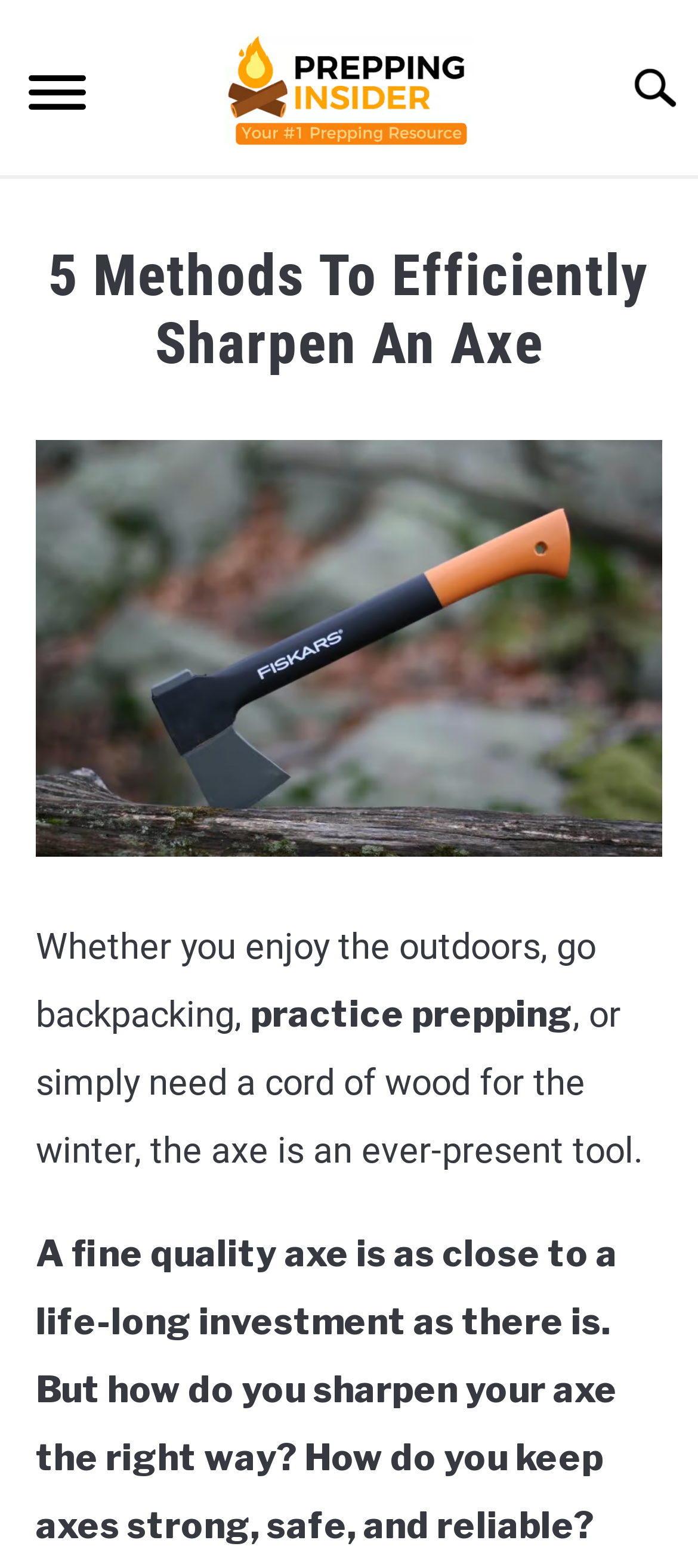What is the category of the article?
Please use the image to provide an in-depth answer to the question.

I found the category of the article by looking at the text below the main heading, which says 'in Homesteading'.